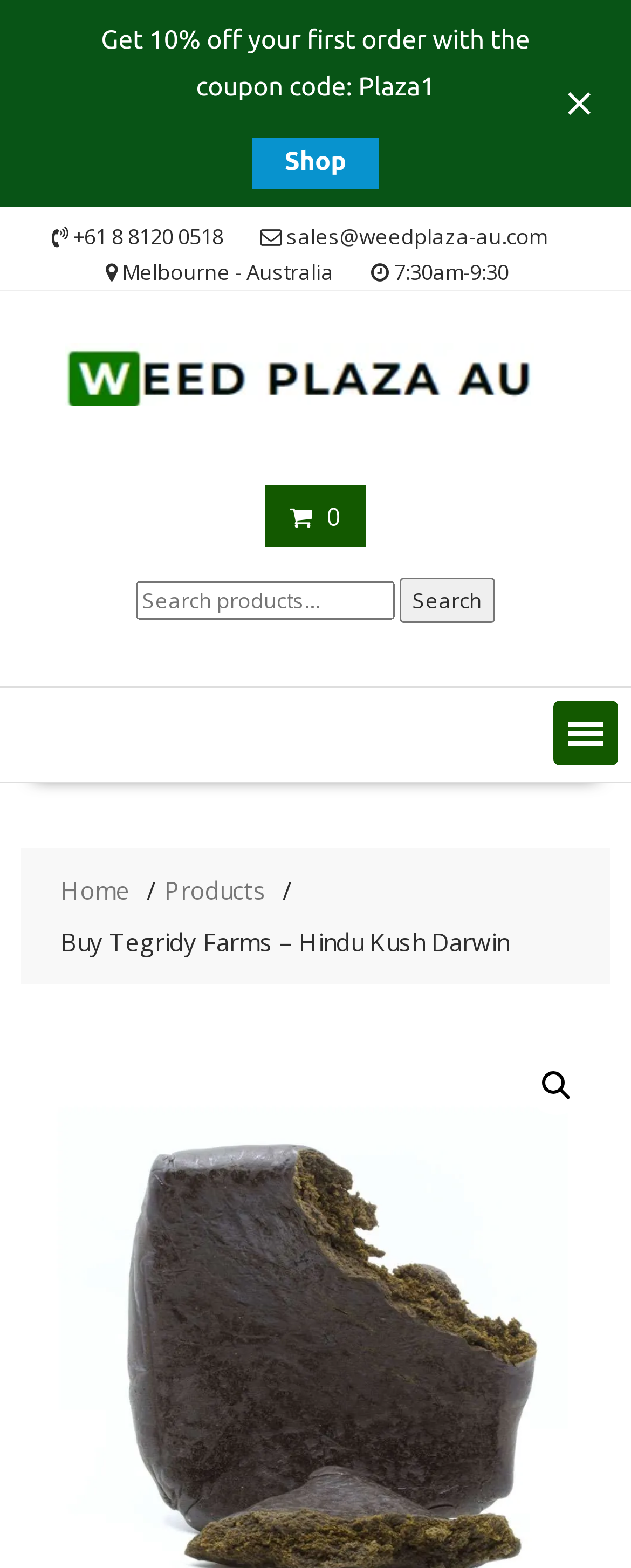Answer the question using only one word or a concise phrase: What is the business hour of Weed Plaza Australia?

7:30am-9:30